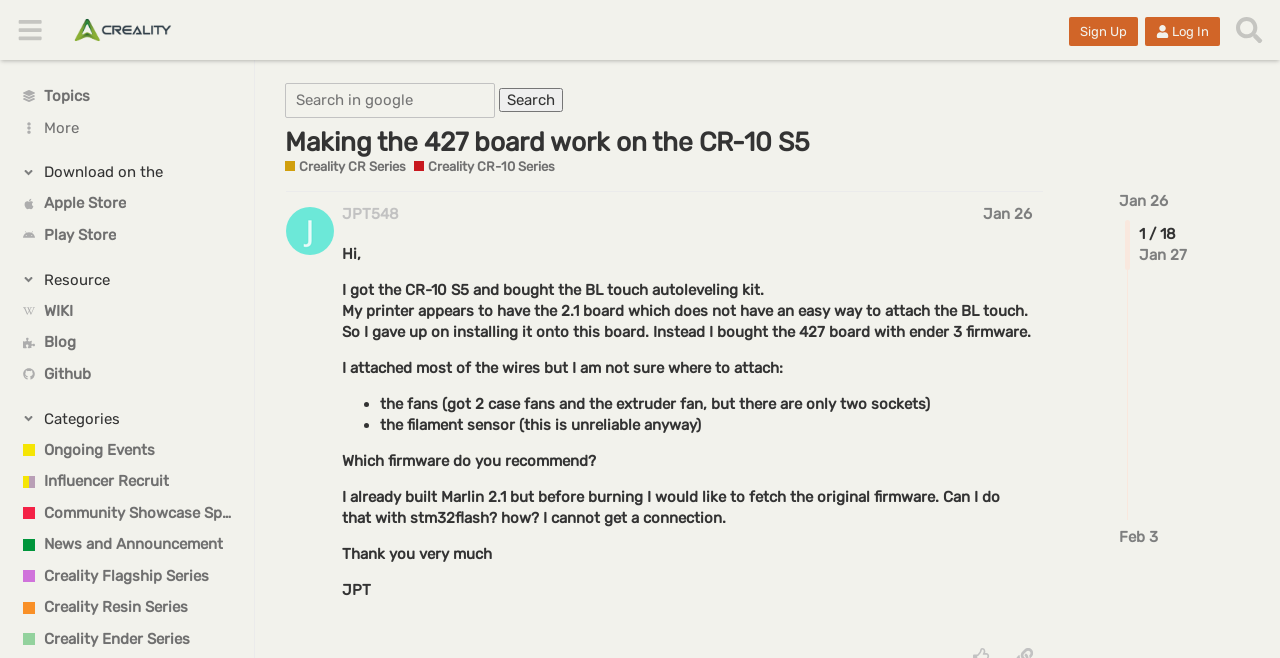Identify the bounding box coordinates of the element to click to follow this instruction: 'Search for topics in the forum'. Ensure the coordinates are four float values between 0 and 1, provided as [left, top, right, bottom].

[0.0, 0.122, 0.198, 0.17]